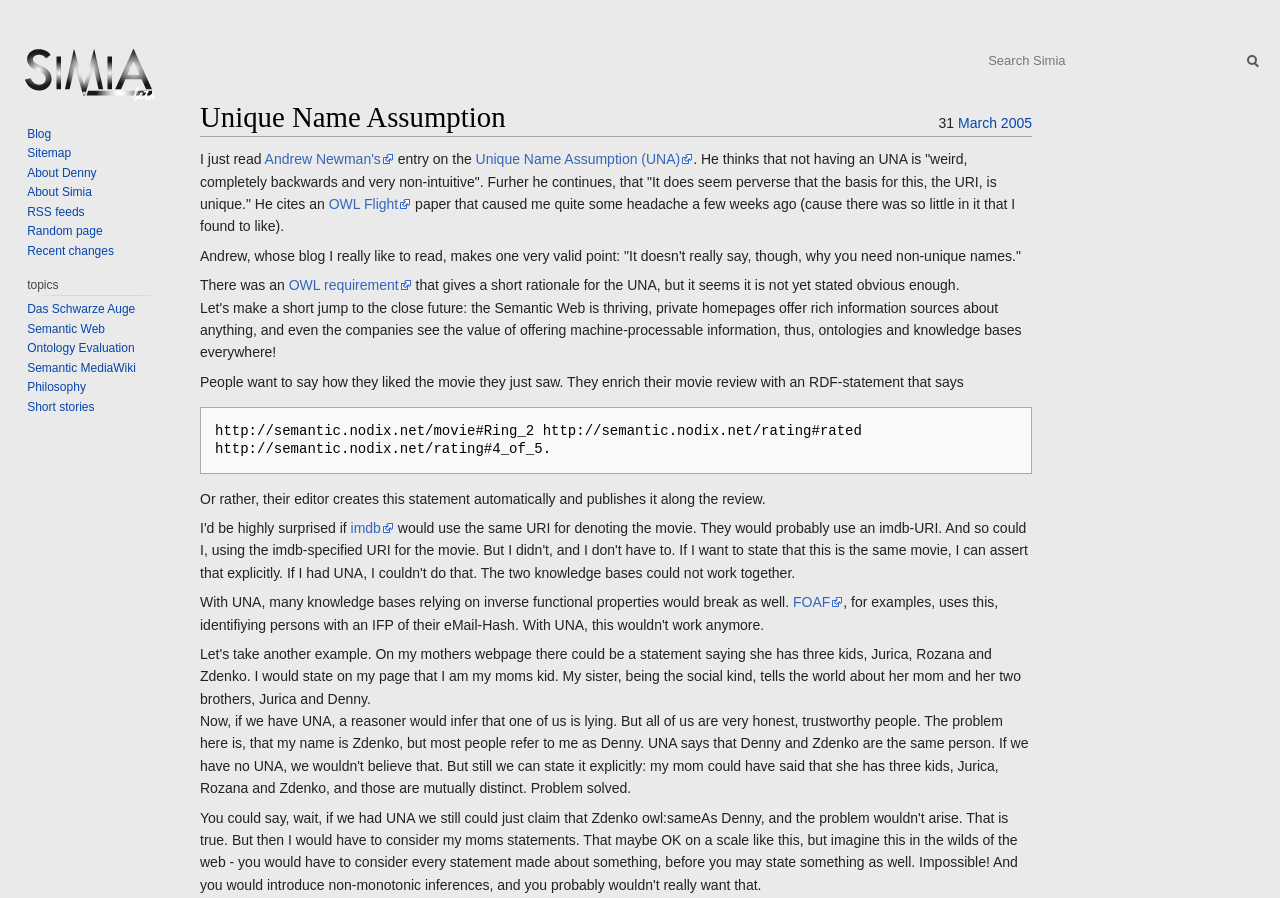Locate the bounding box coordinates of the area where you should click to accomplish the instruction: "Go to the blog".

[0.021, 0.141, 0.04, 0.157]